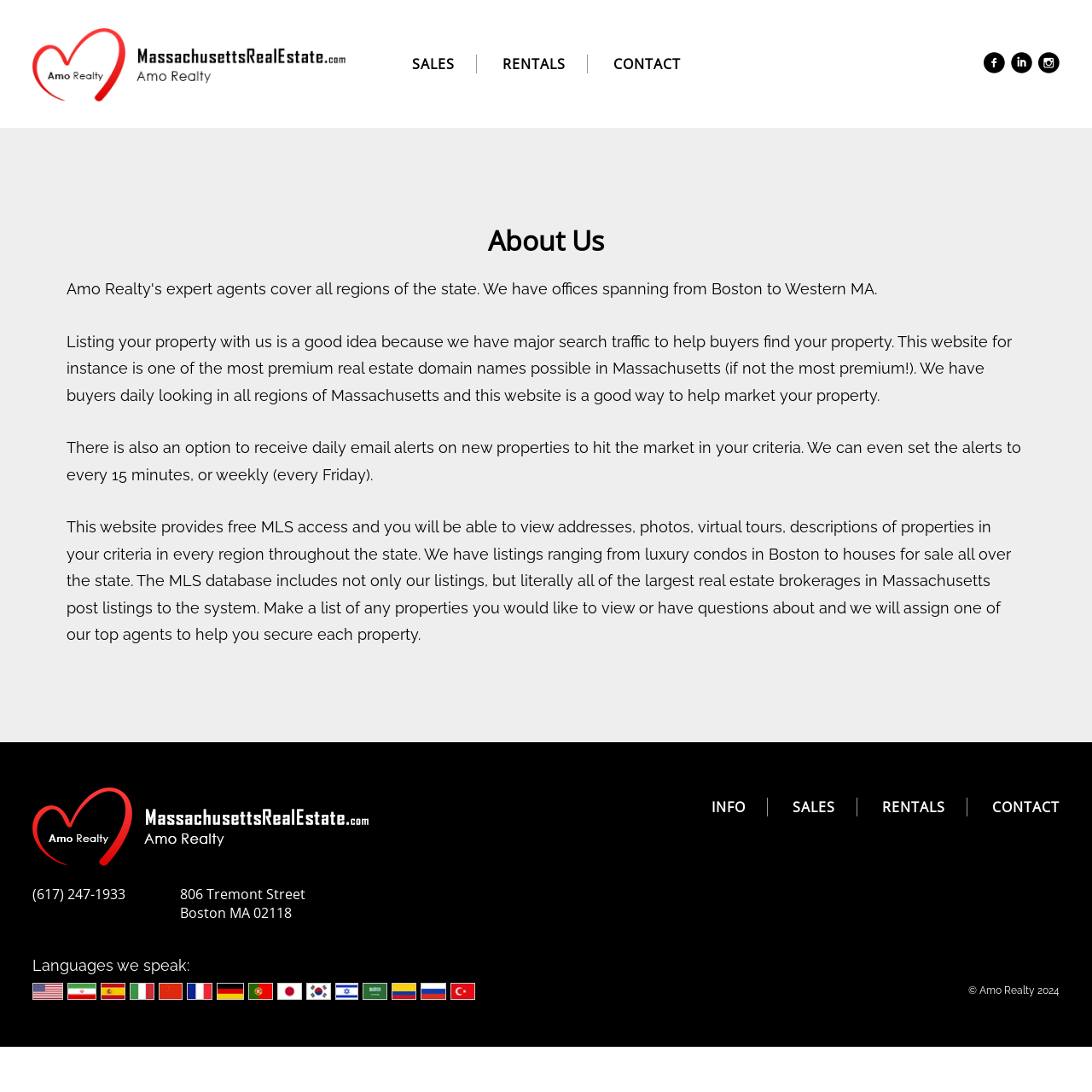Please locate the bounding box coordinates of the element that needs to be clicked to achieve the following instruction: "View the 'June 2016' archives". The coordinates should be four float numbers between 0 and 1, i.e., [left, top, right, bottom].

None